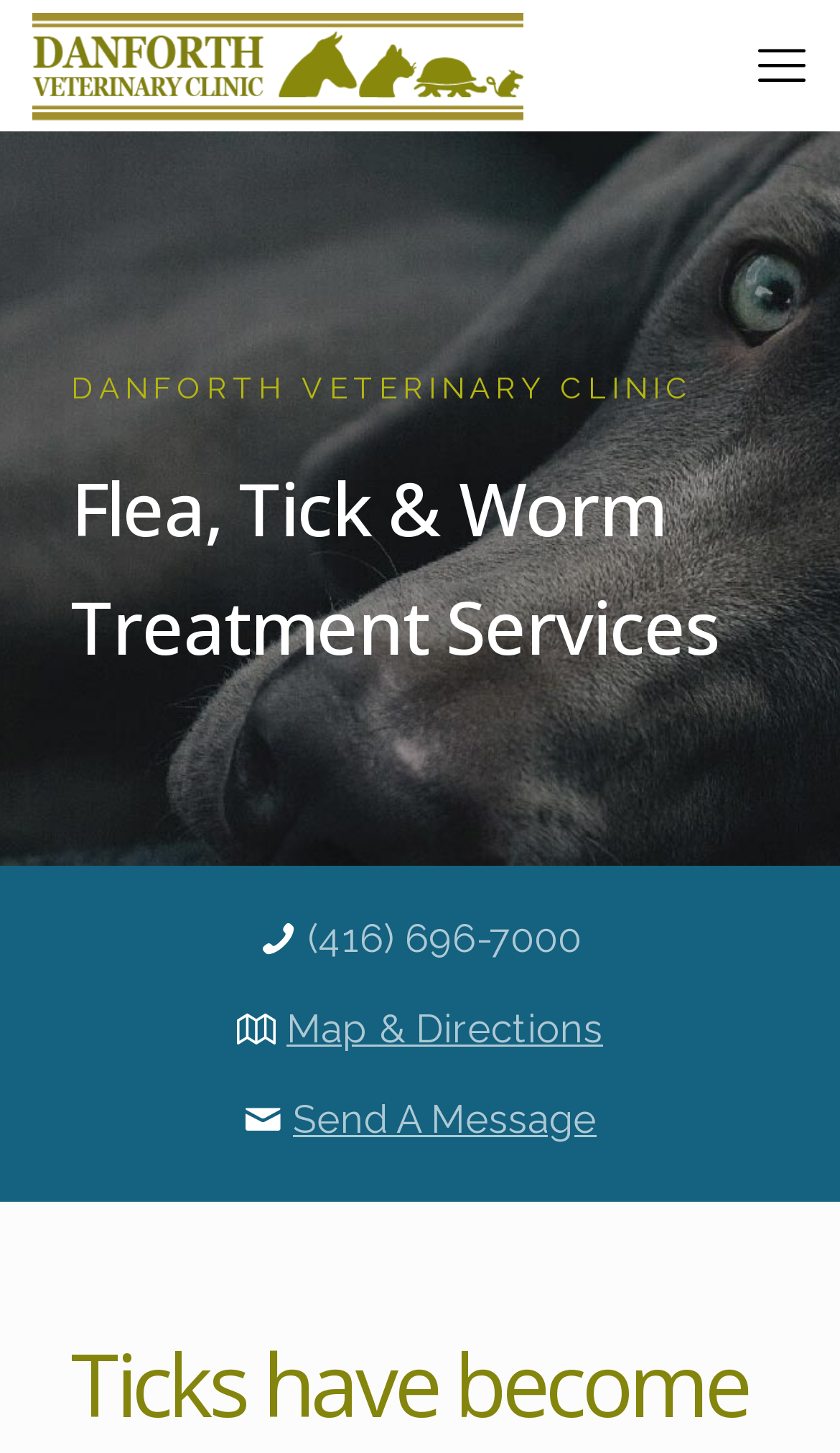What is the phone number of the clinic?
Kindly offer a comprehensive and detailed response to the question.

I found the phone number of the clinic by looking at the link element that says '(416) 696-7000' which is located inside the mobile menu link.